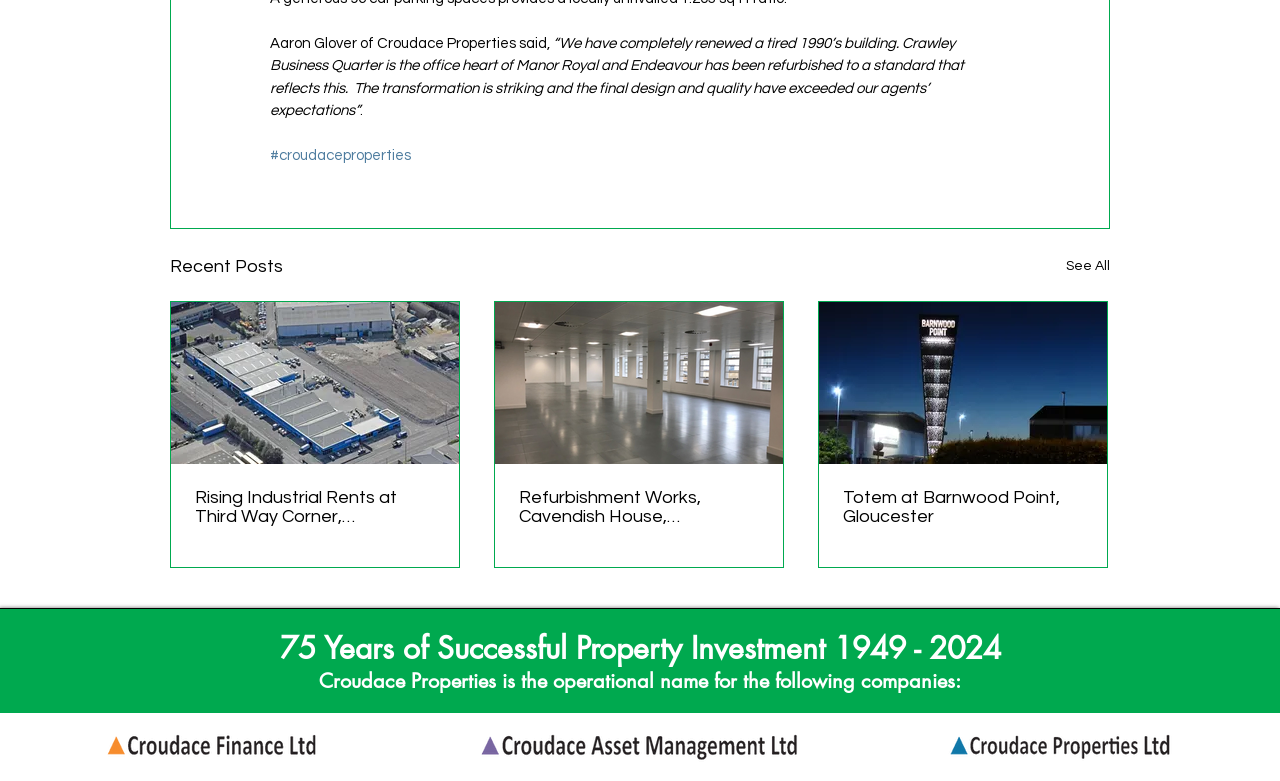Provide the bounding box coordinates of the HTML element described by the text: "Refurbishment Works, Cavendish House, Birmingham". The coordinates should be in the format [left, top, right, bottom] with values between 0 and 1.

[0.405, 0.624, 0.593, 0.673]